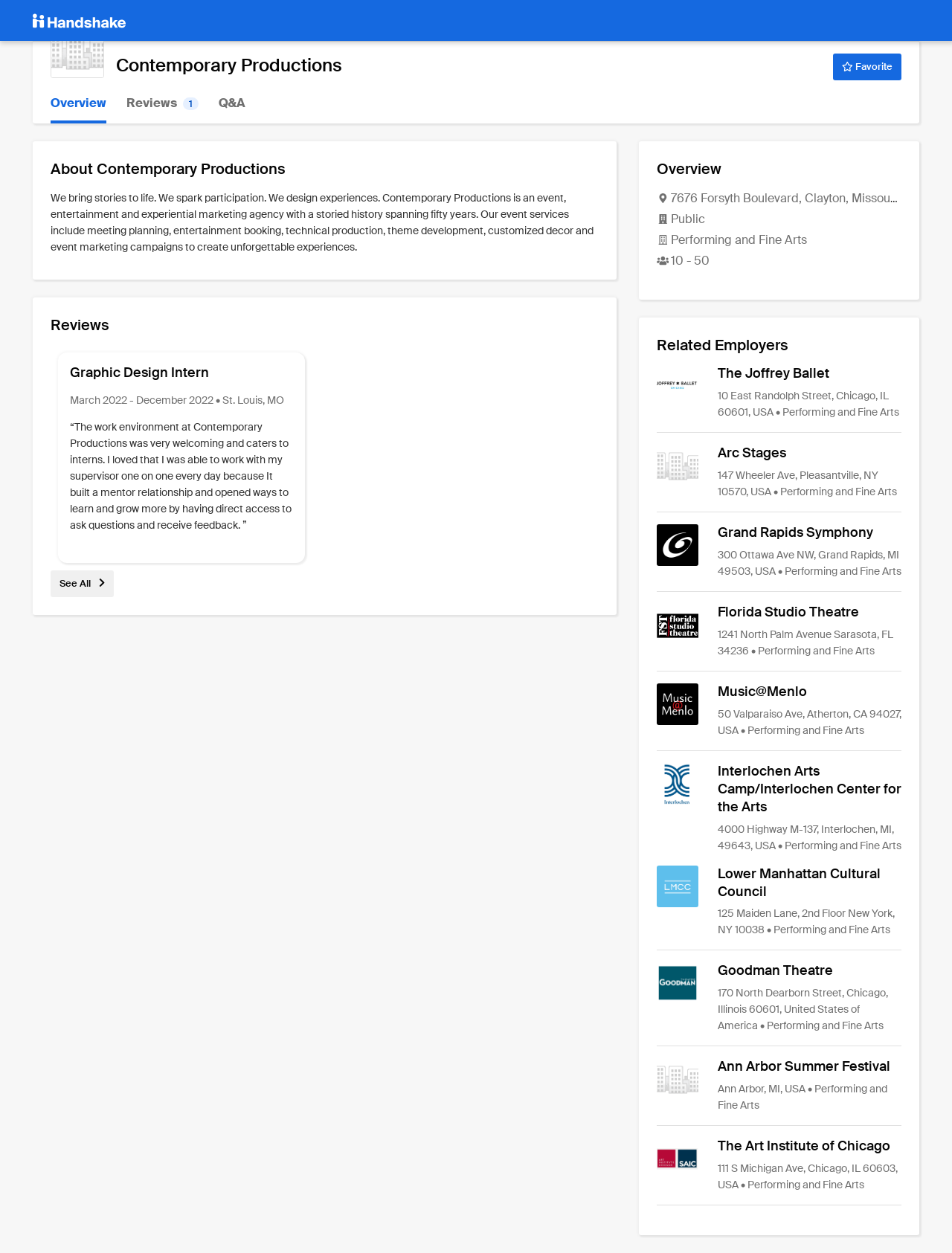Predict the bounding box for the UI component with the following description: "Popular Novels".

None